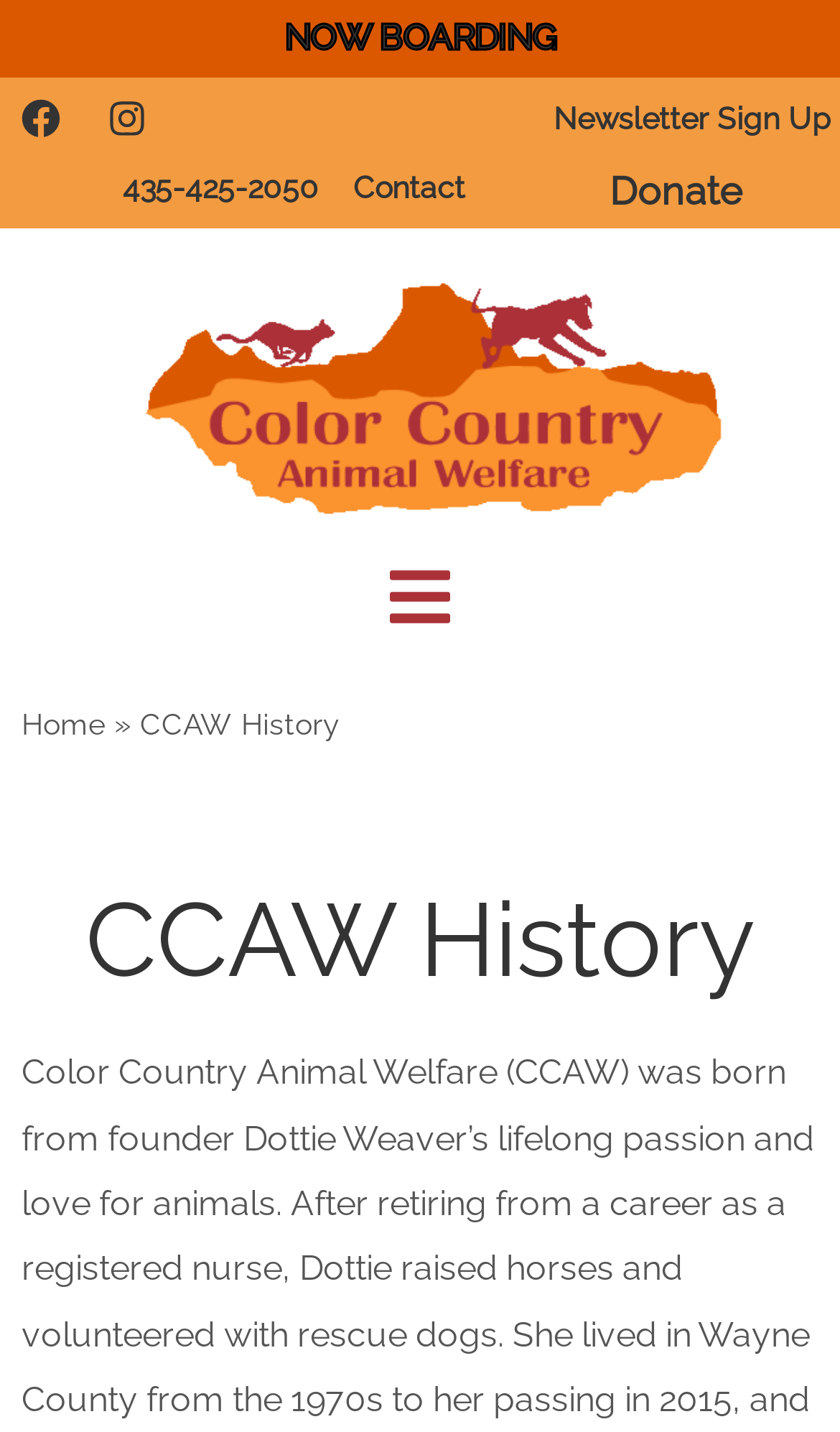Please identify the bounding box coordinates of the element's region that needs to be clicked to fulfill the following instruction: "Click on NOW BOARDING". The bounding box coordinates should consist of four float numbers between 0 and 1, i.e., [left, top, right, bottom].

[0.338, 0.012, 0.662, 0.041]